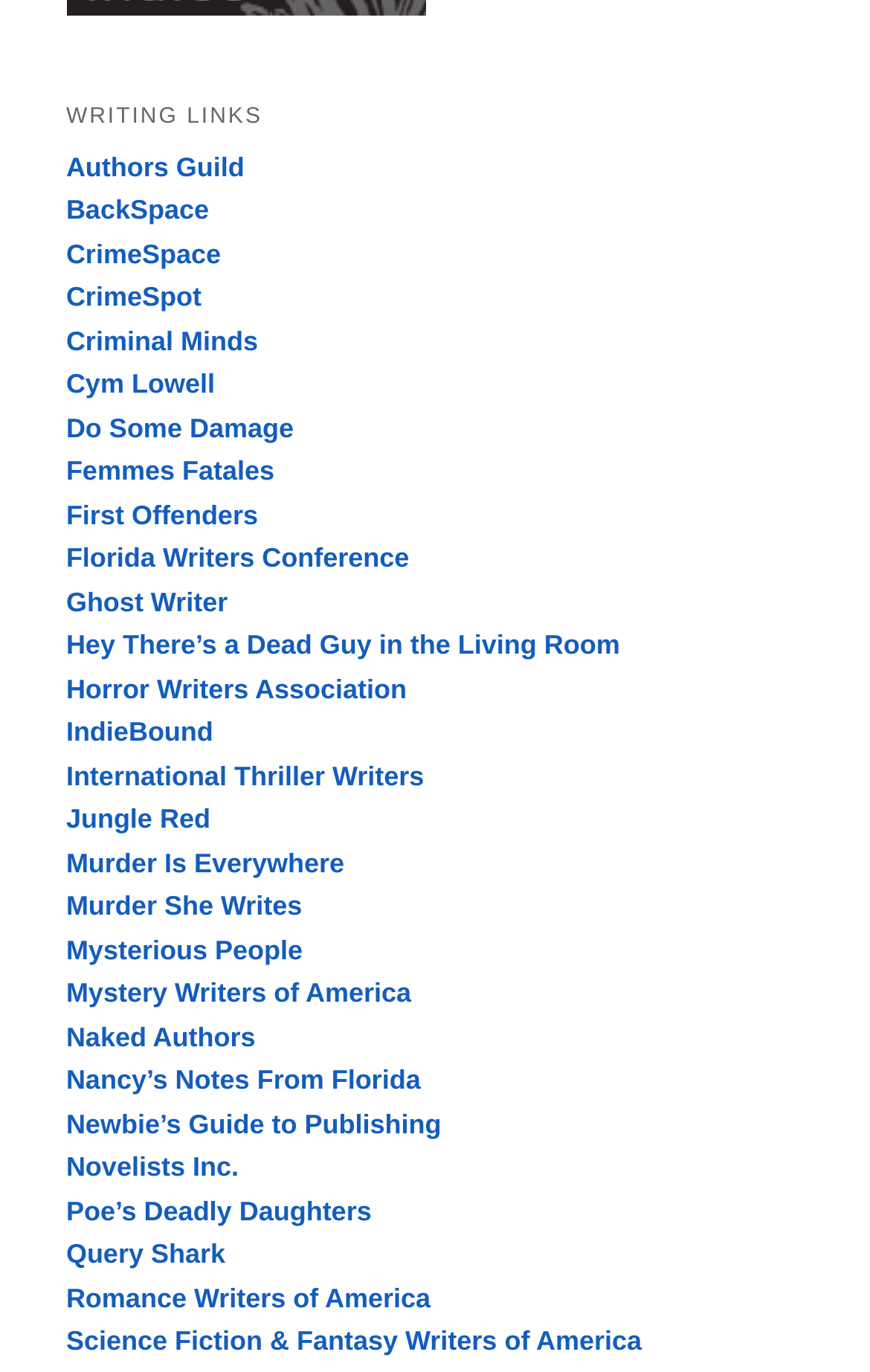Refer to the element description Naked Authors and identify the corresponding bounding box in the screenshot. Format the coordinates as (top-left x, top-left y, bottom-right x, bottom-right y) with values in the range of 0 to 1.

[0.076, 0.744, 0.294, 0.767]